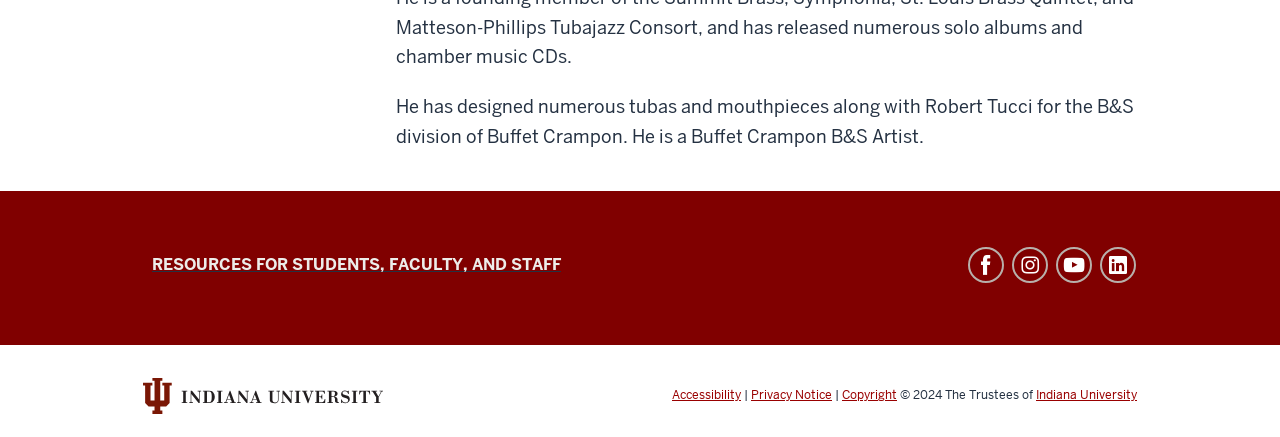Find the bounding box coordinates of the clickable area that will achieve the following instruction: "Go to the YouTube channel of Jacobs School of Music".

[0.825, 0.559, 0.853, 0.642]